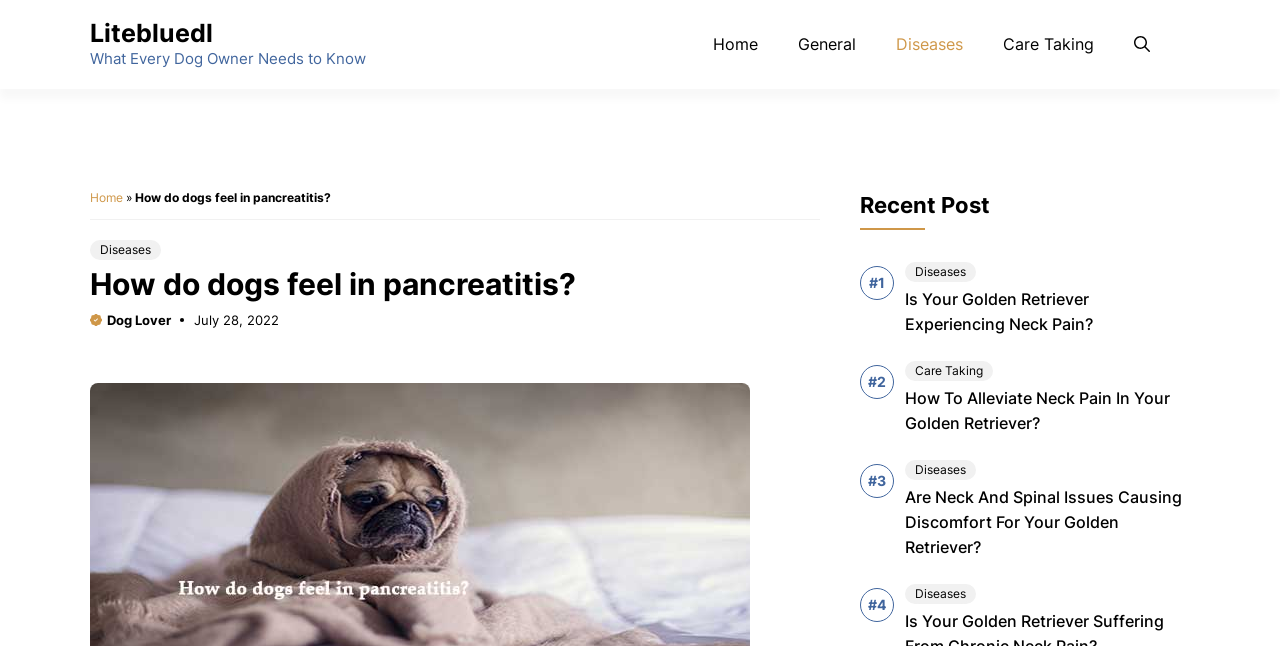What is the section below the article title?
Look at the image and provide a detailed response to the question.

The section below the article title is labeled as 'Recent Post', which suggests that it contains links to other recent articles or posts on the website.